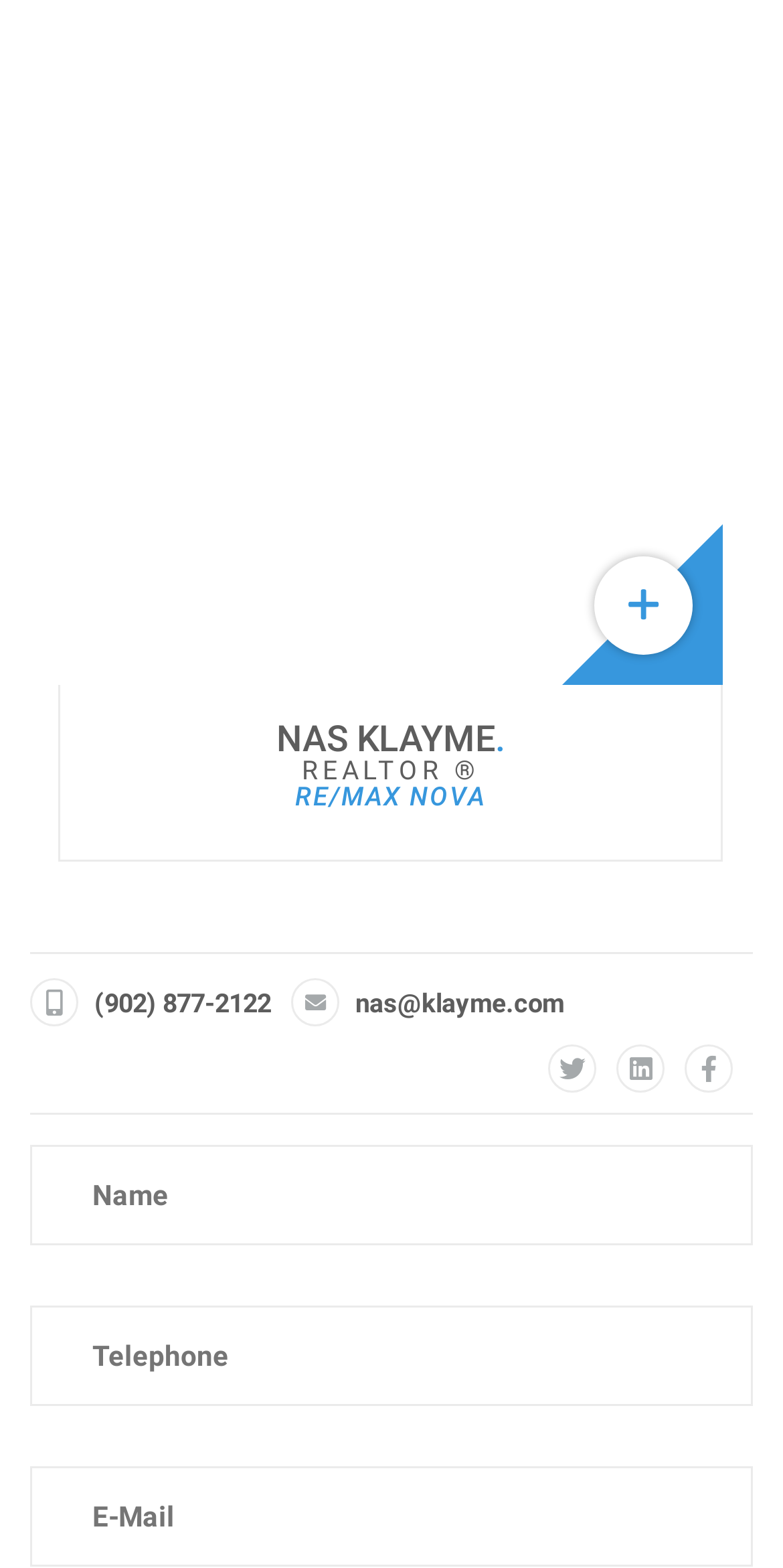Please mark the clickable region by giving the bounding box coordinates needed to complete this instruction: "Click the Instagram icon".

[0.341, 0.164, 0.403, 0.195]